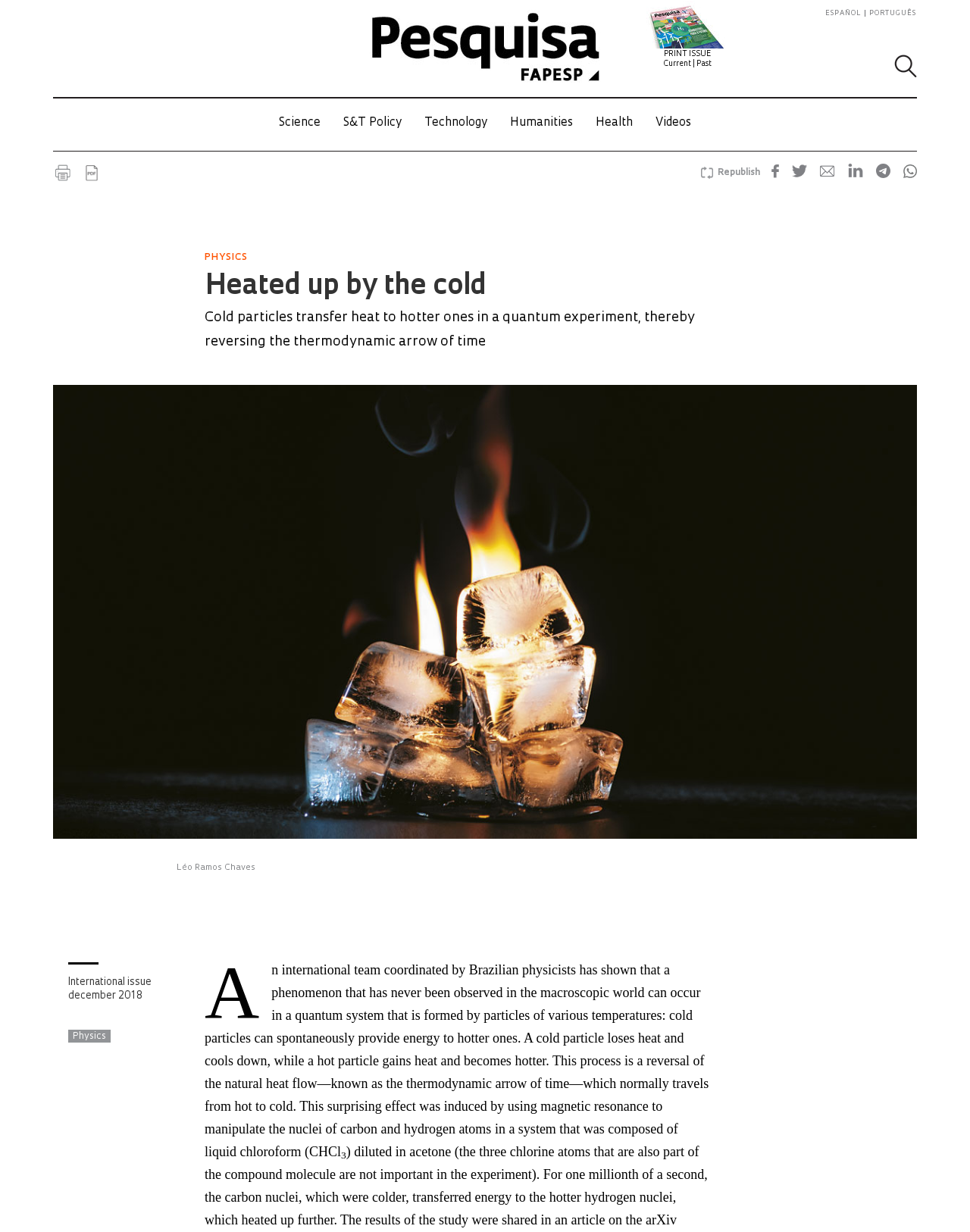What is the topic of the article?
Please provide an in-depth and detailed response to the question.

The webpage has a heading 'PHYSICS' and the article discusses a phenomenon in quantum systems, indicating that the topic of the article is physics.